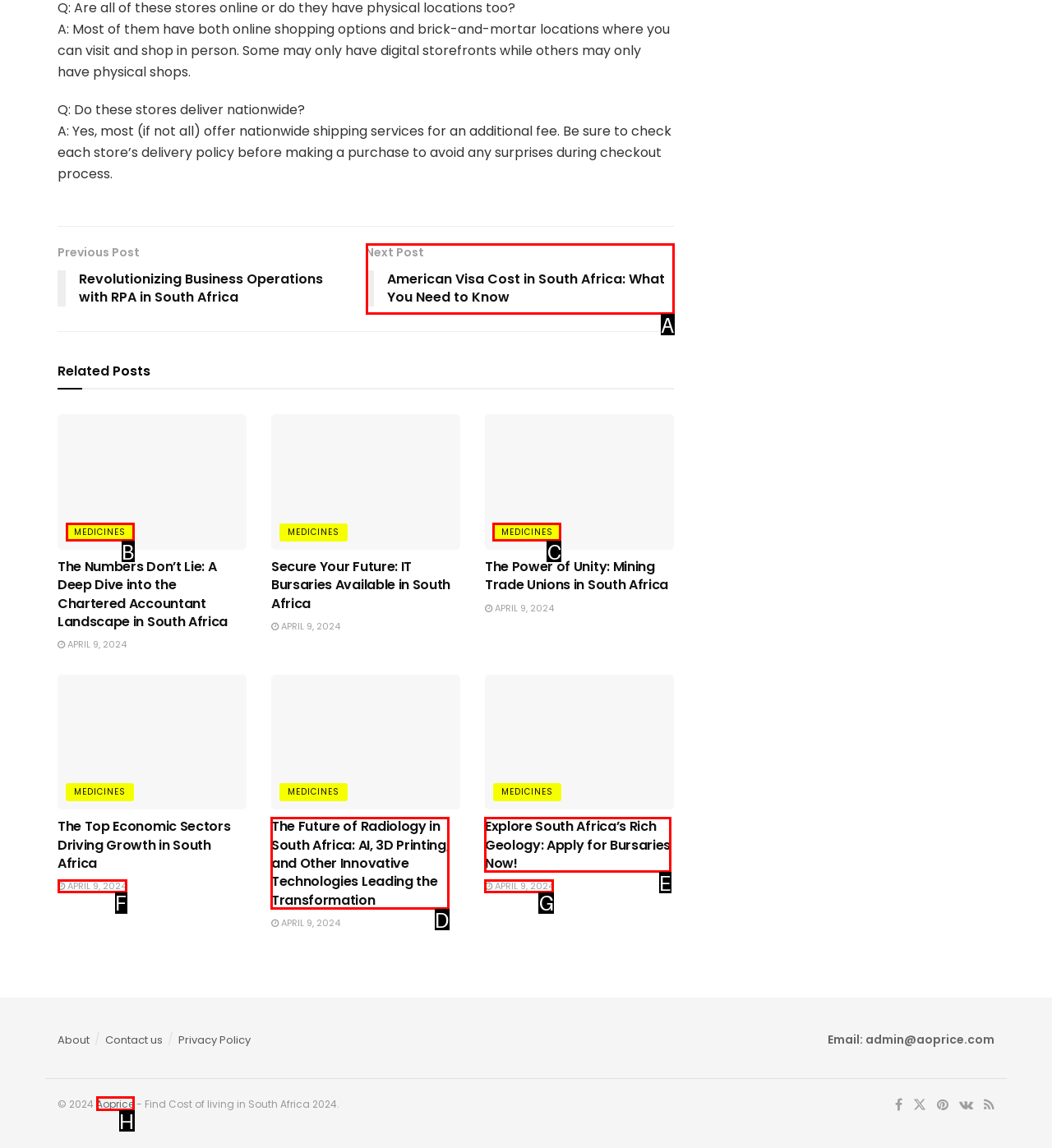Identify the appropriate lettered option to execute the following task: Click on the 'Next Post' link
Respond with the letter of the selected choice.

A